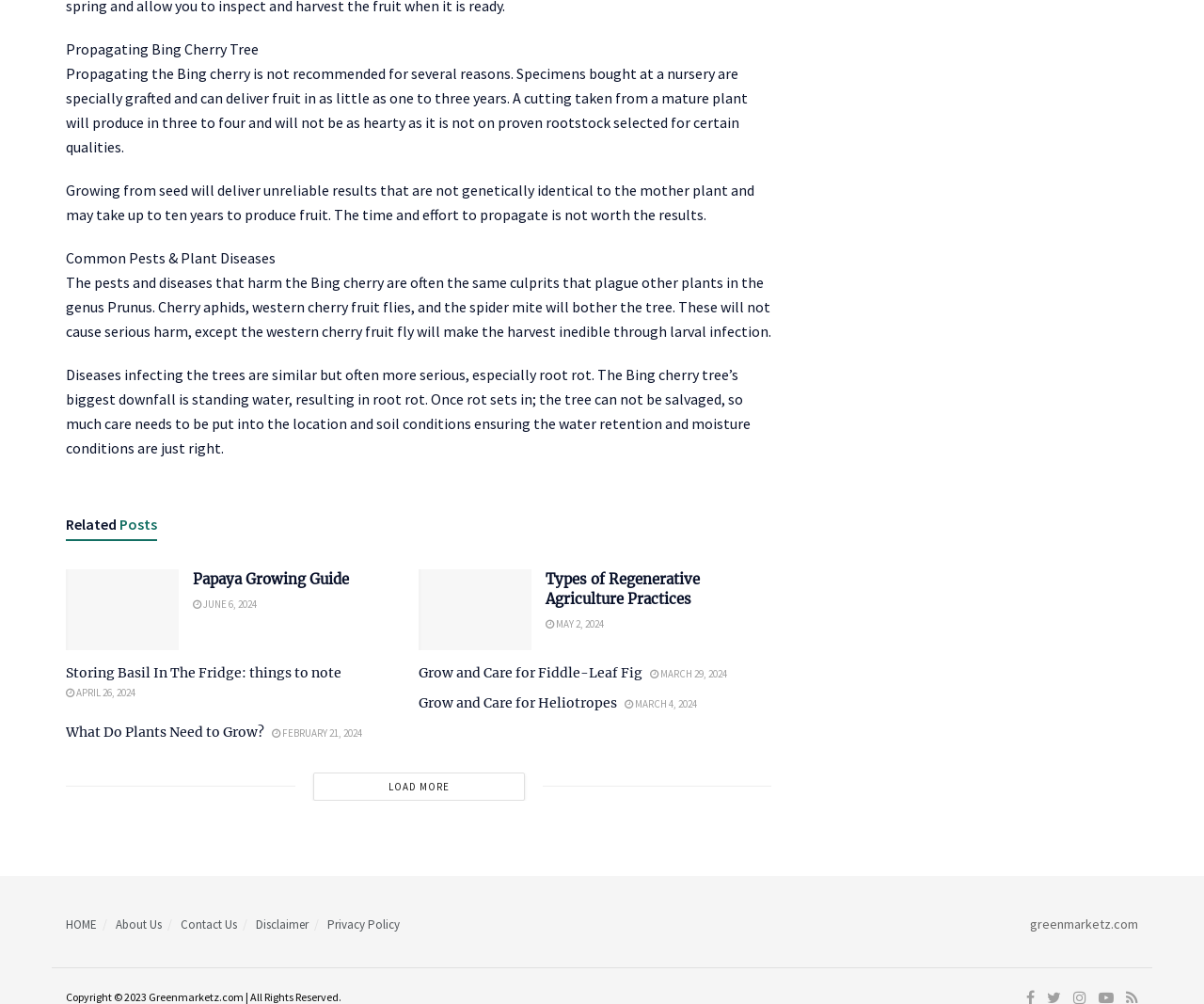Please identify the bounding box coordinates of the element I need to click to follow this instruction: "Click the 'LOAD MORE' button".

[0.26, 0.769, 0.436, 0.798]